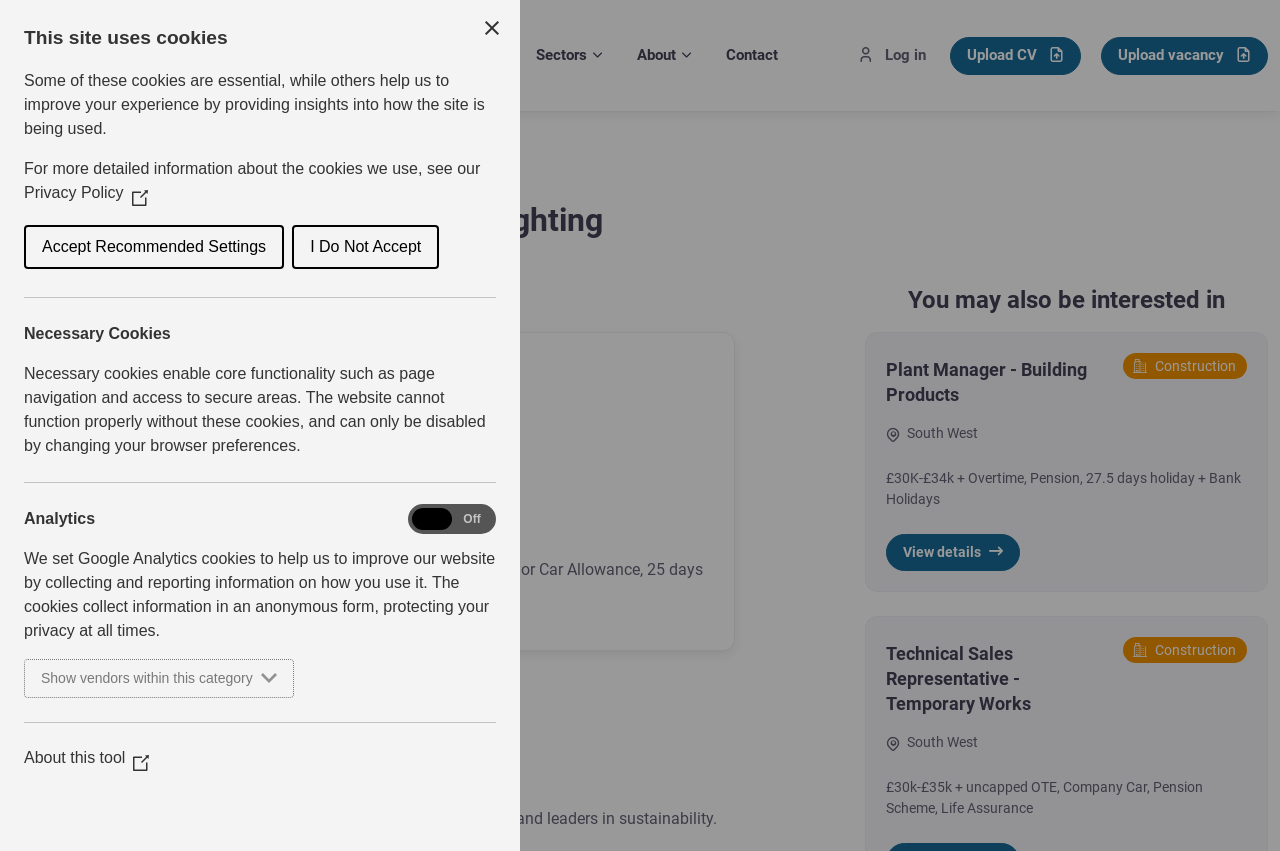What is the location of the job?
Based on the image, give a concise answer in the form of a single word or short phrase.

South West